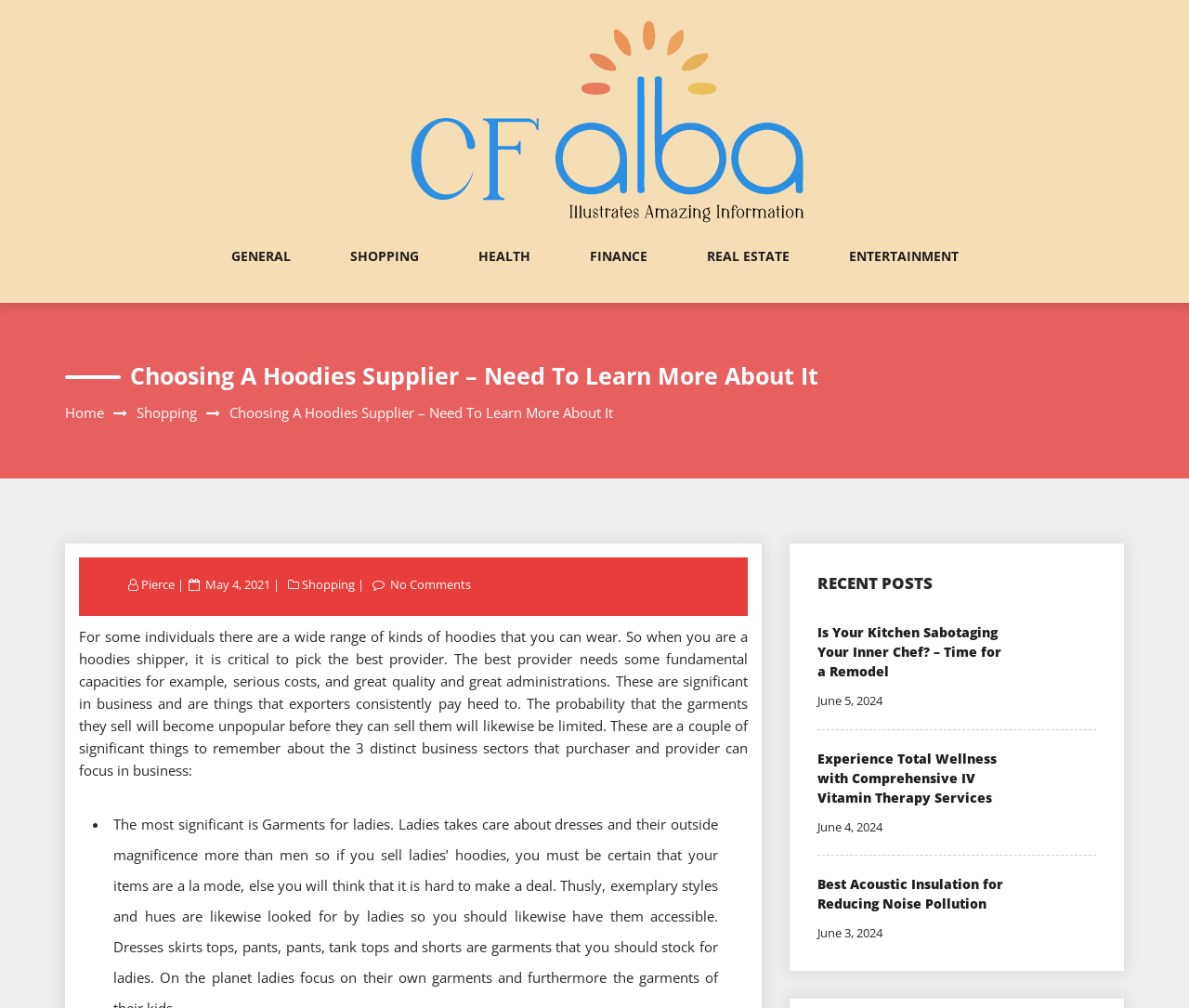What is the principal heading displayed on the webpage?

Choosing A Hoodies Supplier – Need To Learn More About It